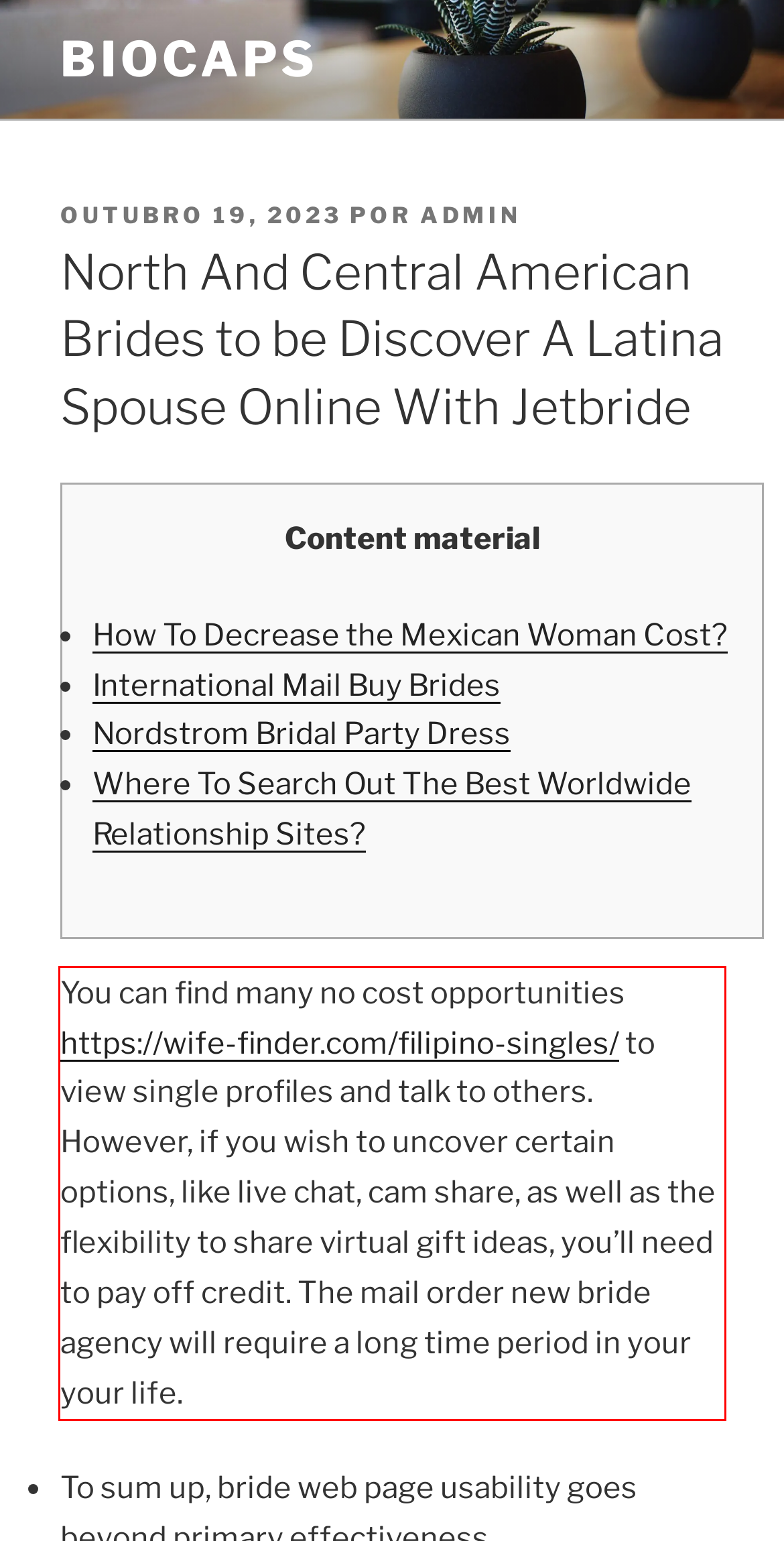Please look at the screenshot provided and find the red bounding box. Extract the text content contained within this bounding box.

You can find many no cost opportunities https://wife-finder.com/filipino-singles/ to view single profiles and talk to others. However, if you wish to uncover certain options, like live chat, cam share, as well as the flexibility to share virtual gift ideas, you’ll need to pay off credit. The mail order new bride agency will require a long time period in your your life.